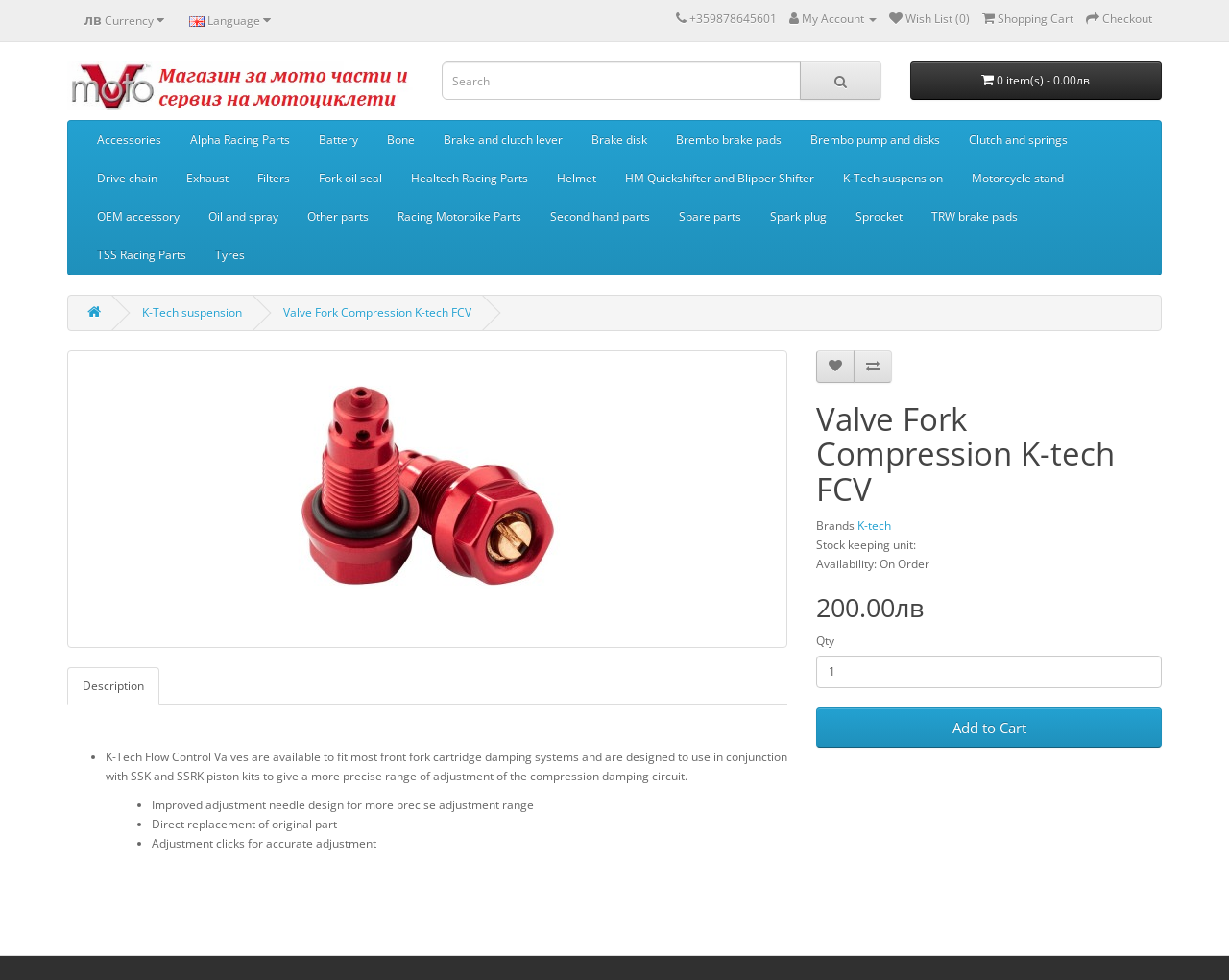Provide the bounding box coordinates of the area you need to click to execute the following instruction: "Change currency".

[0.059, 0.004, 0.144, 0.037]